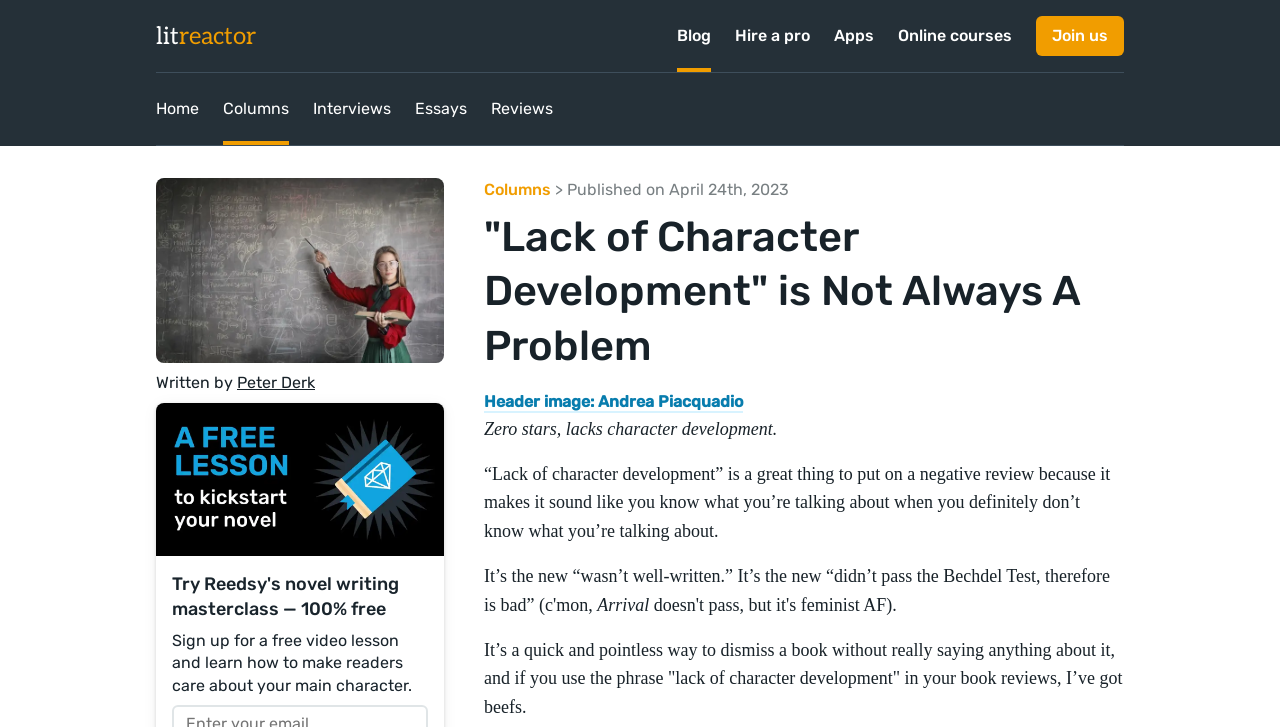Determine the bounding box for the described UI element: "Online courses".

[0.702, 0.0, 0.791, 0.099]